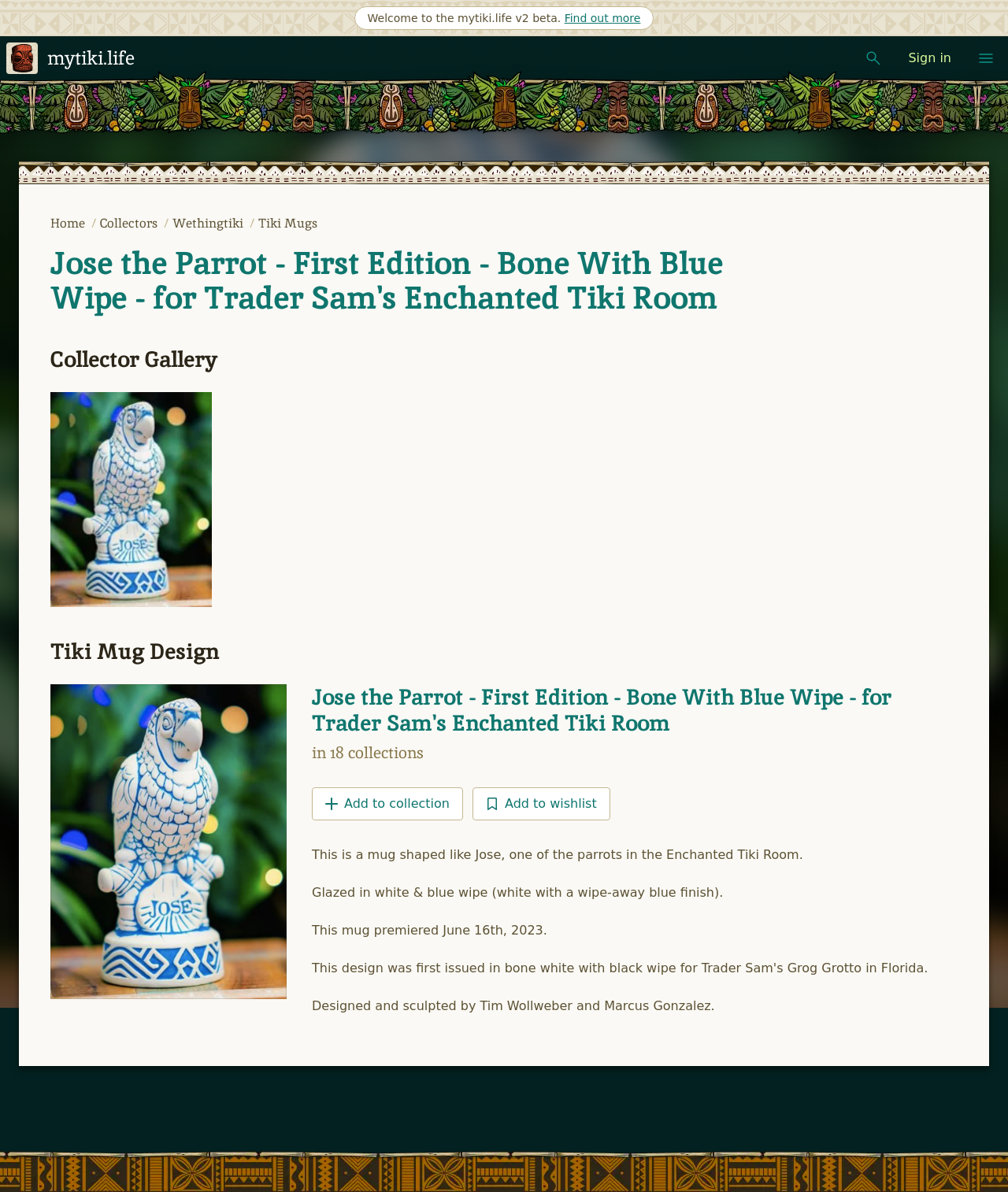Identify the bounding box of the HTML element described here: "Add to wishlist". Provide the coordinates as four float numbers between 0 and 1: [left, top, right, bottom].

[0.469, 0.66, 0.605, 0.688]